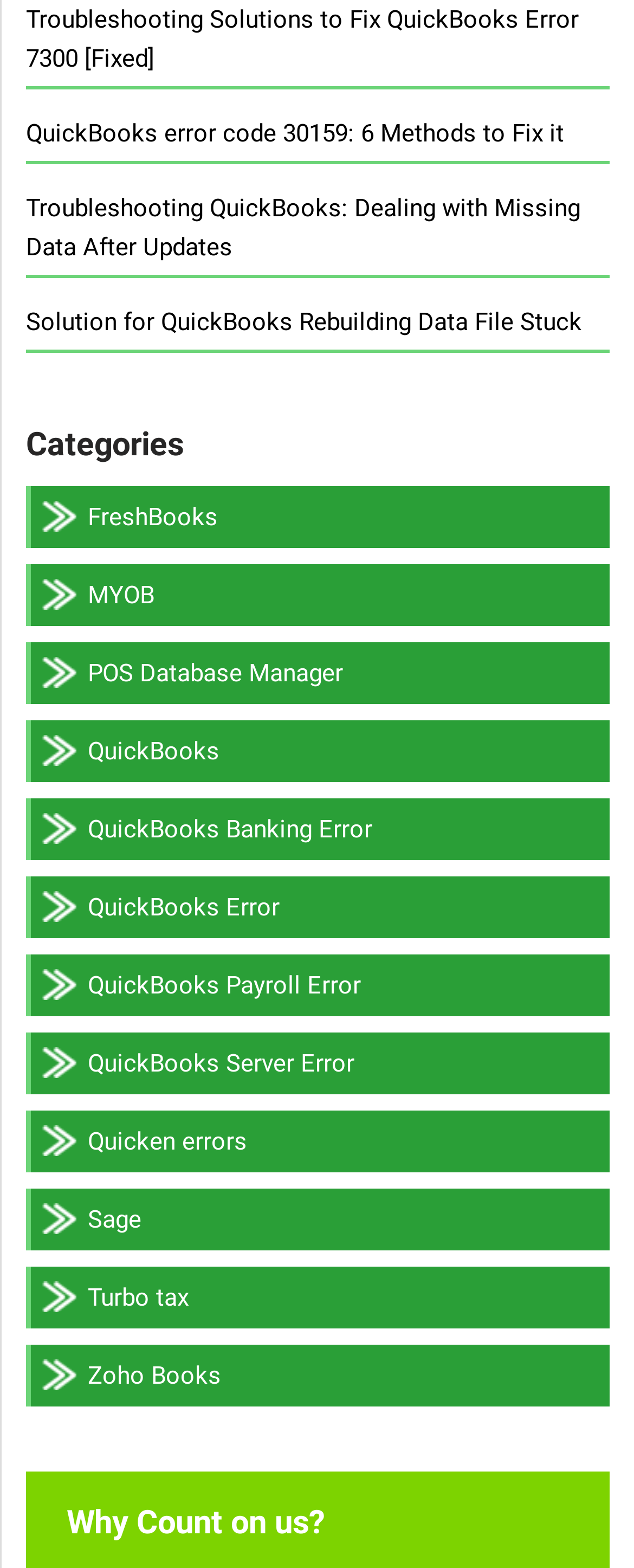Given the element description, predict the bounding box coordinates in the format (top-left x, top-left y, bottom-right x, bottom-right y). Make sure all values are between 0 and 1. Here is the element description: Basic Principles

None